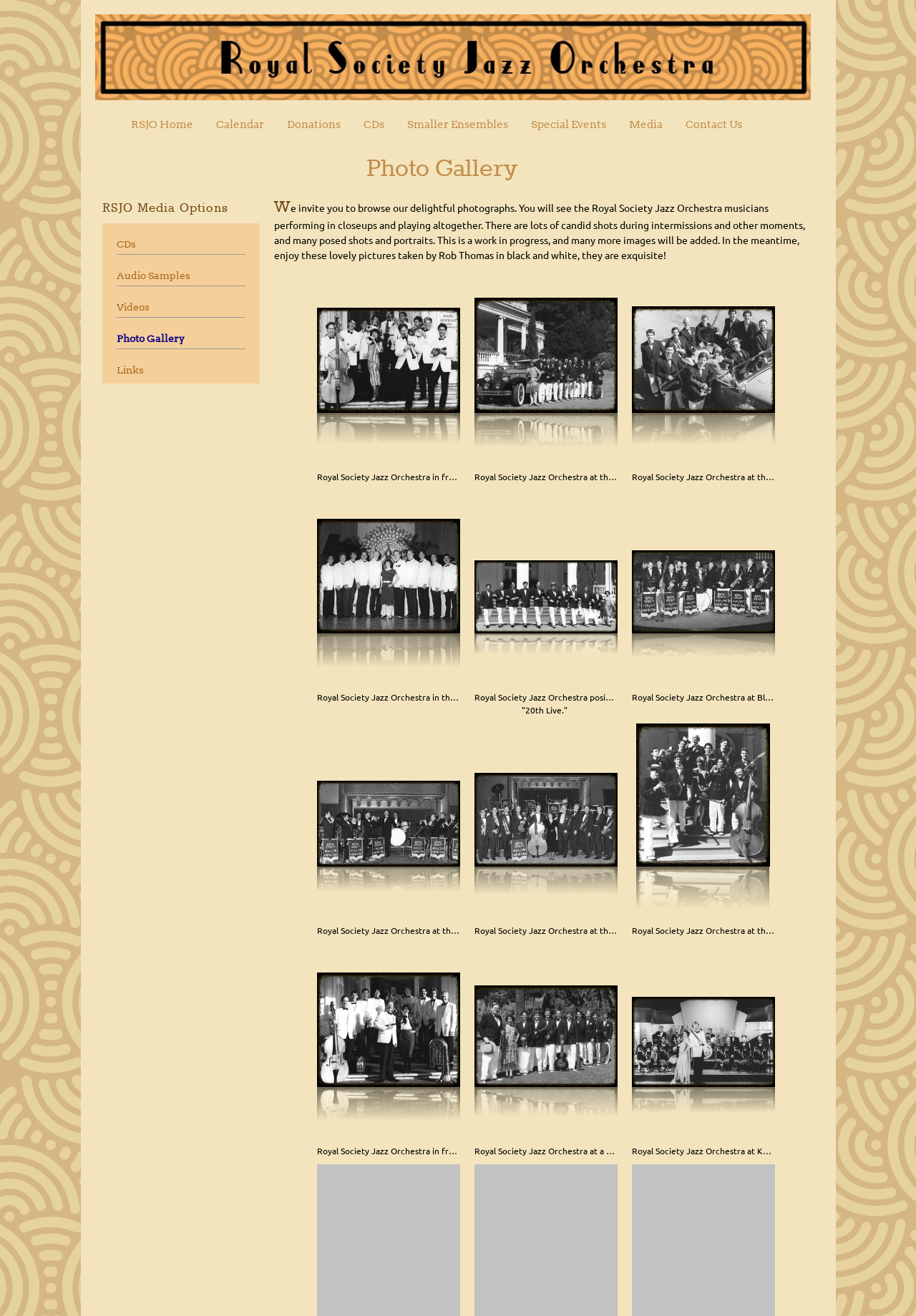Locate the coordinates of the bounding box for the clickable region that fulfills this instruction: "View the 'Photo Gallery'".

[0.104, 0.107, 0.9, 0.14]